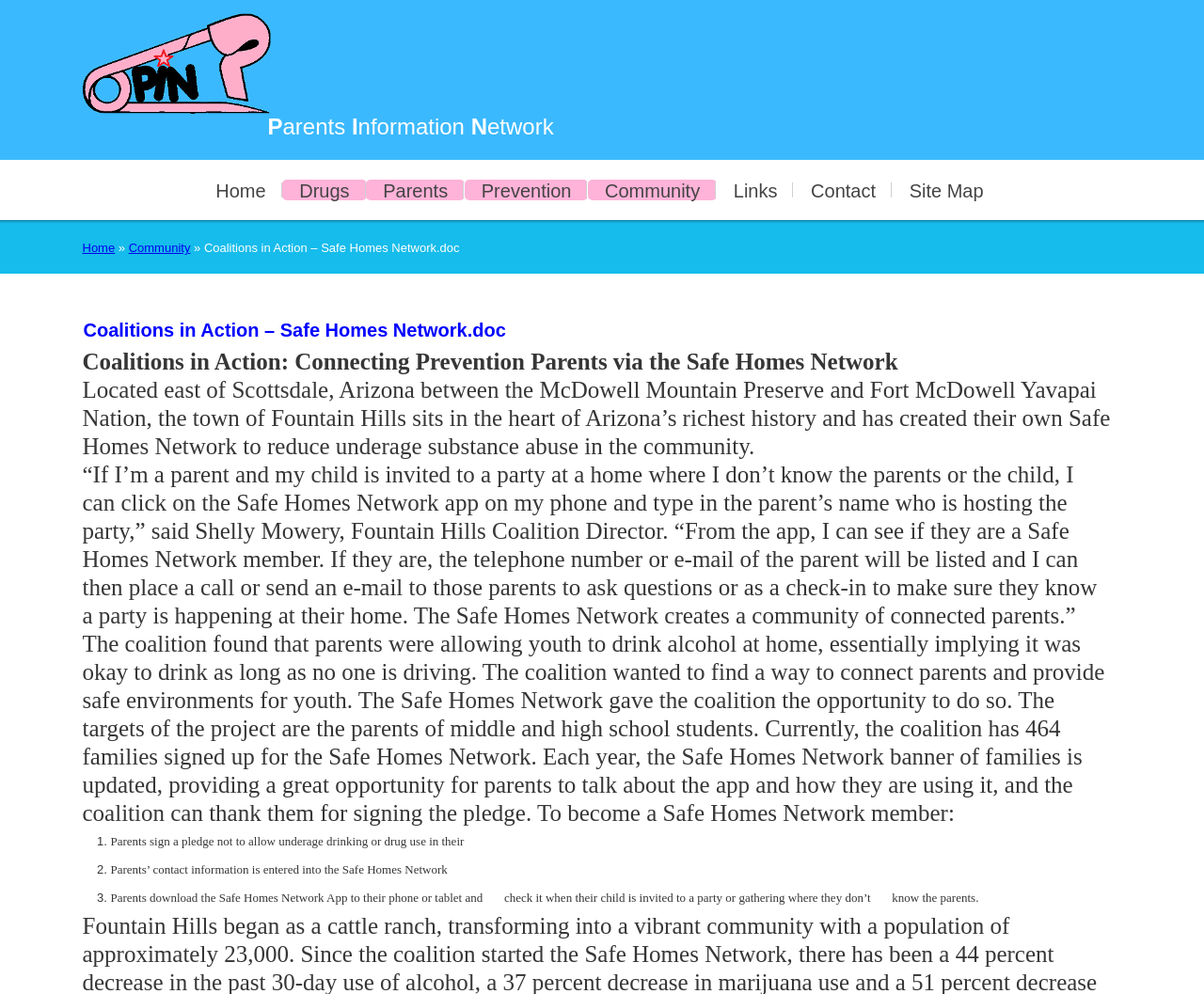Write an exhaustive caption that covers the webpage's main aspects.

The webpage is about the "Coalitions in Action – Safe Homes Network" and its initiative to reduce underage substance abuse in the community. At the top, there is a heading "PIN" with a link and an image next to it. Below that, there is another heading "Parents Information Network". 

On the left side, there is a navigation menu with links to "Home", "Drugs", "Parents", "Prevention", "Community", "Links", "Contact", and "Site Map". Below the navigation menu, there is a link to "Home" and a static text "»" next to it, followed by a link to "Community". 

The main content of the webpage starts with a heading "Coalitions in Action – Safe Homes Network.doc" and a static text with the same title. Below that, there is a paragraph describing the initiative, followed by a quote from Shelly Mowery, Fountain Hills Coalition Director, explaining how the Safe Homes Network app works. 

The webpage then describes the problem the coalition found, which is parents allowing youth to drink alcohol at home, and how the Safe Homes Network provides a solution by connecting parents and providing safe environments for youth. There is a mention of the targets of the project, which are parents of middle and high school students, and the number of families signed up for the Safe Homes Network. 

Finally, there is a list of three steps to become a Safe Homes Network member, which includes signing a pledge, entering contact information, and downloading the Safe Homes Network App.